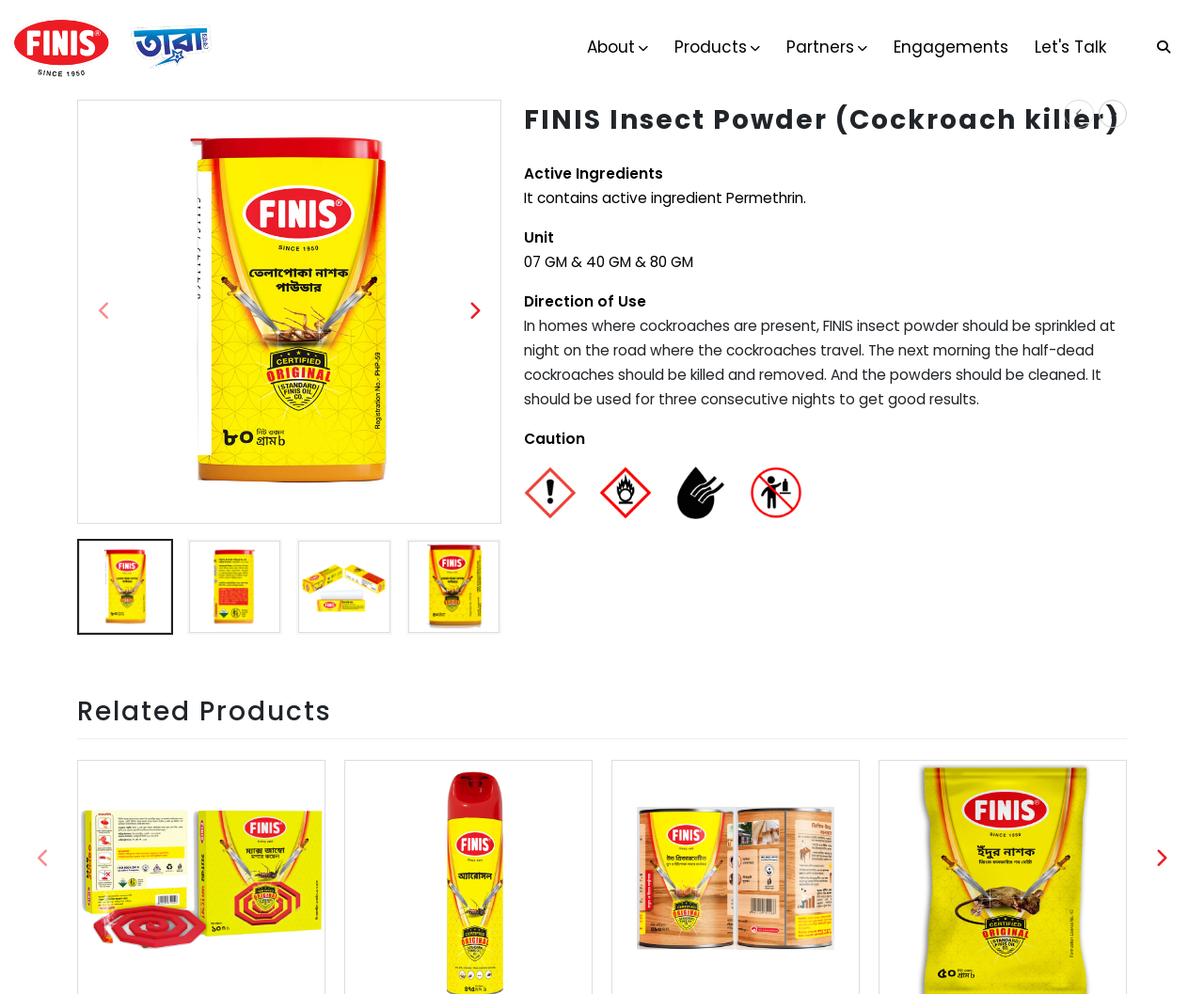Identify the bounding box for the described UI element. Provide the coordinates in (top-left x, top-left y, bottom-right x, bottom-right y) format with values ranging from 0 to 1: parent_node: About

[0.009, 0.012, 0.176, 0.082]